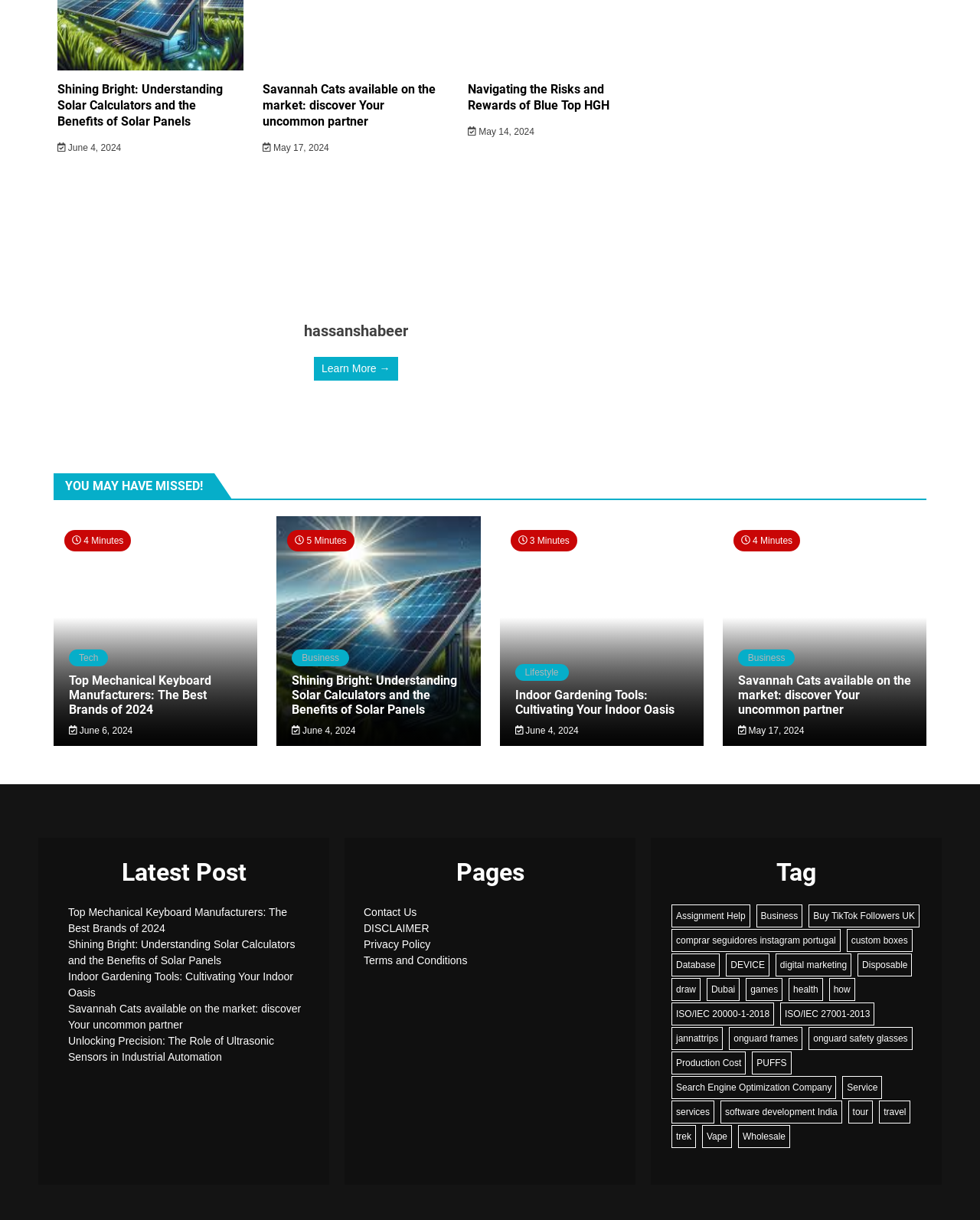Identify the bounding box coordinates of the section that should be clicked to achieve the task described: "Visit the page about Indoor Gardening Tools: Cultivating Your Indoor Oasis".

[0.525, 0.564, 0.702, 0.588]